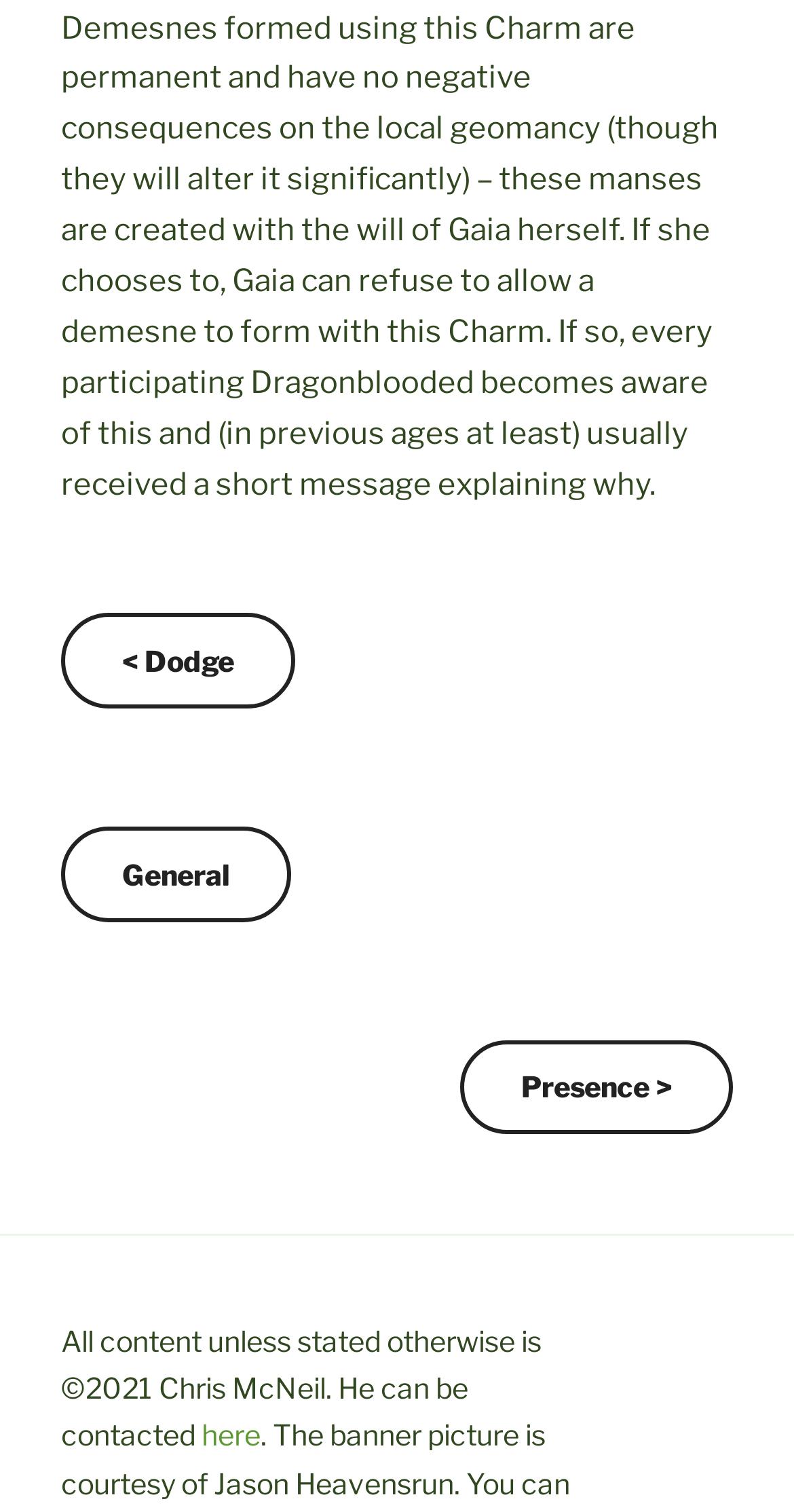Identify the bounding box coordinates for the UI element described as follows: Tahoe Stewardship Team. Use the format (top-left x, top-left y, bottom-right x, bottom-right y) and ensure all values are floating point numbers between 0 and 1.

None